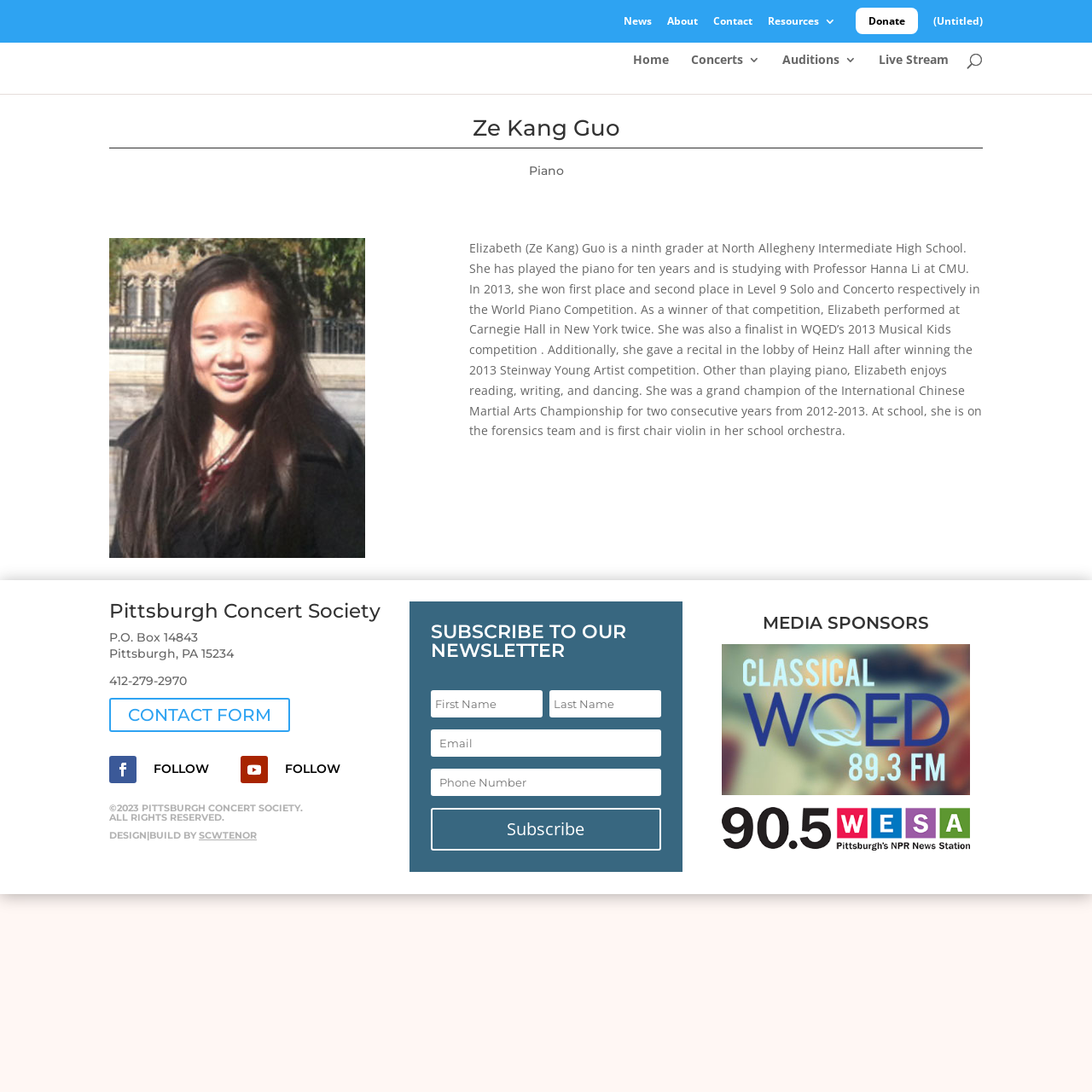Please identify the coordinates of the bounding box that should be clicked to fulfill this instruction: "Go to News page".

[0.571, 0.015, 0.597, 0.031]